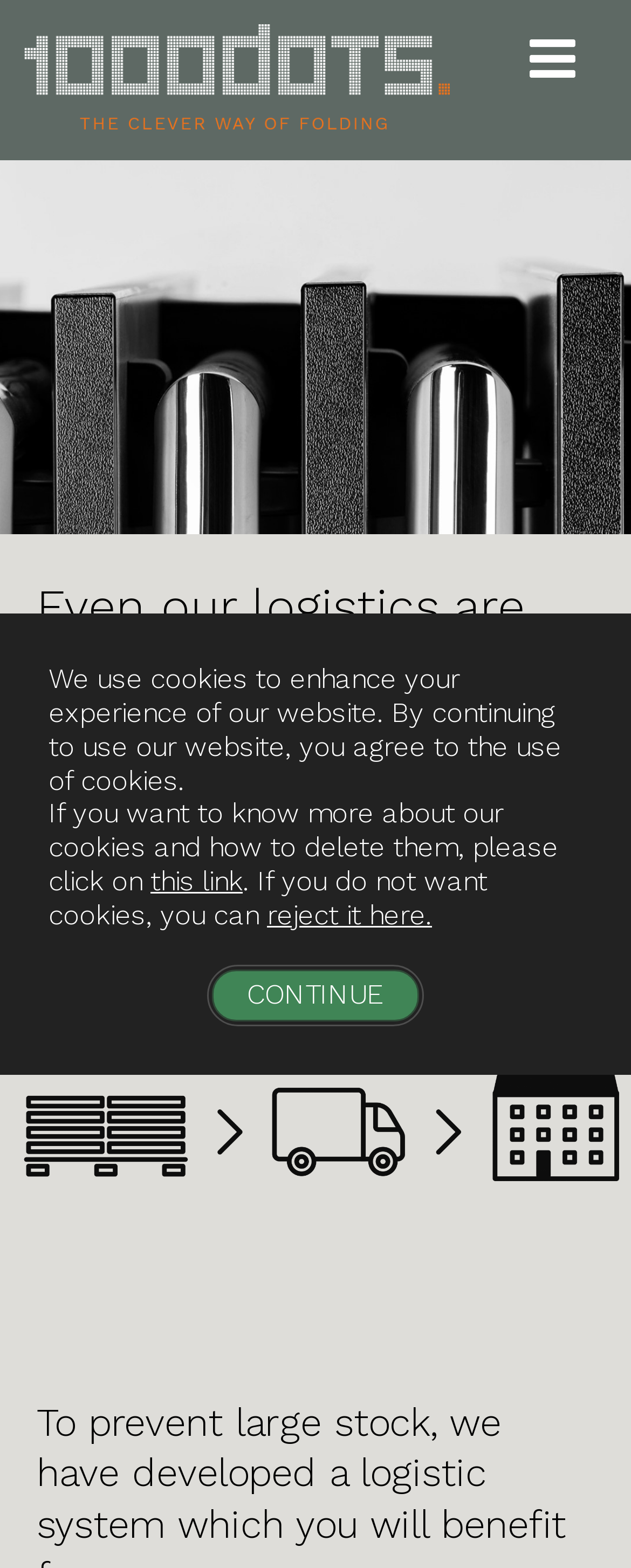What is the company's approach to logistics?
Using the image as a reference, give a one-word or short phrase answer.

Cleverly thought through